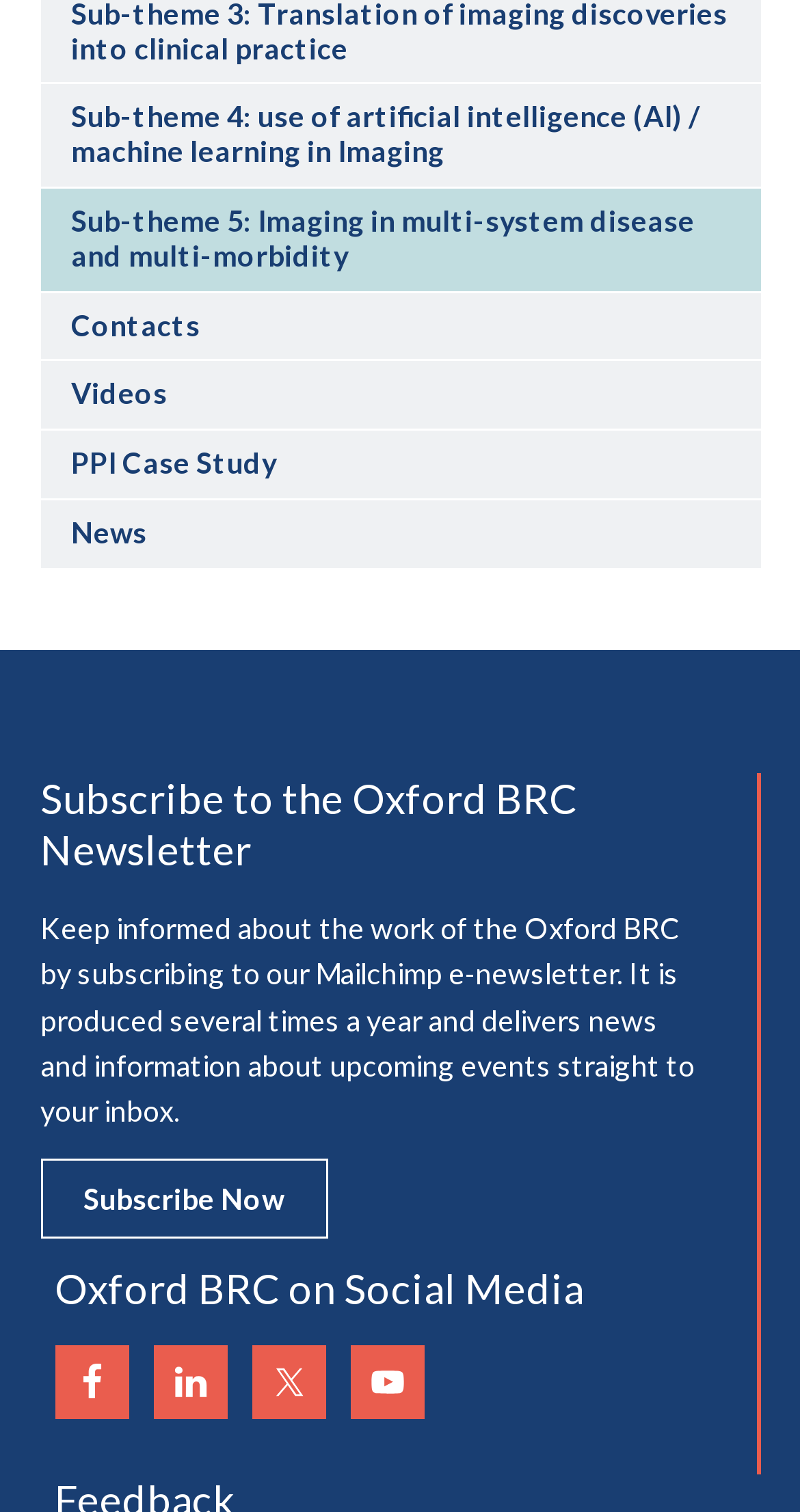Determine the bounding box coordinates of the area to click in order to meet this instruction: "Watch Oxford BRC videos on YouTube".

[0.437, 0.89, 0.53, 0.939]